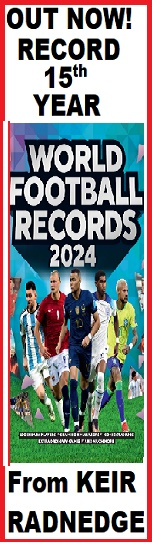Answer this question in one word or a short phrase: What is the significance of the year 2024?

It is the publication year